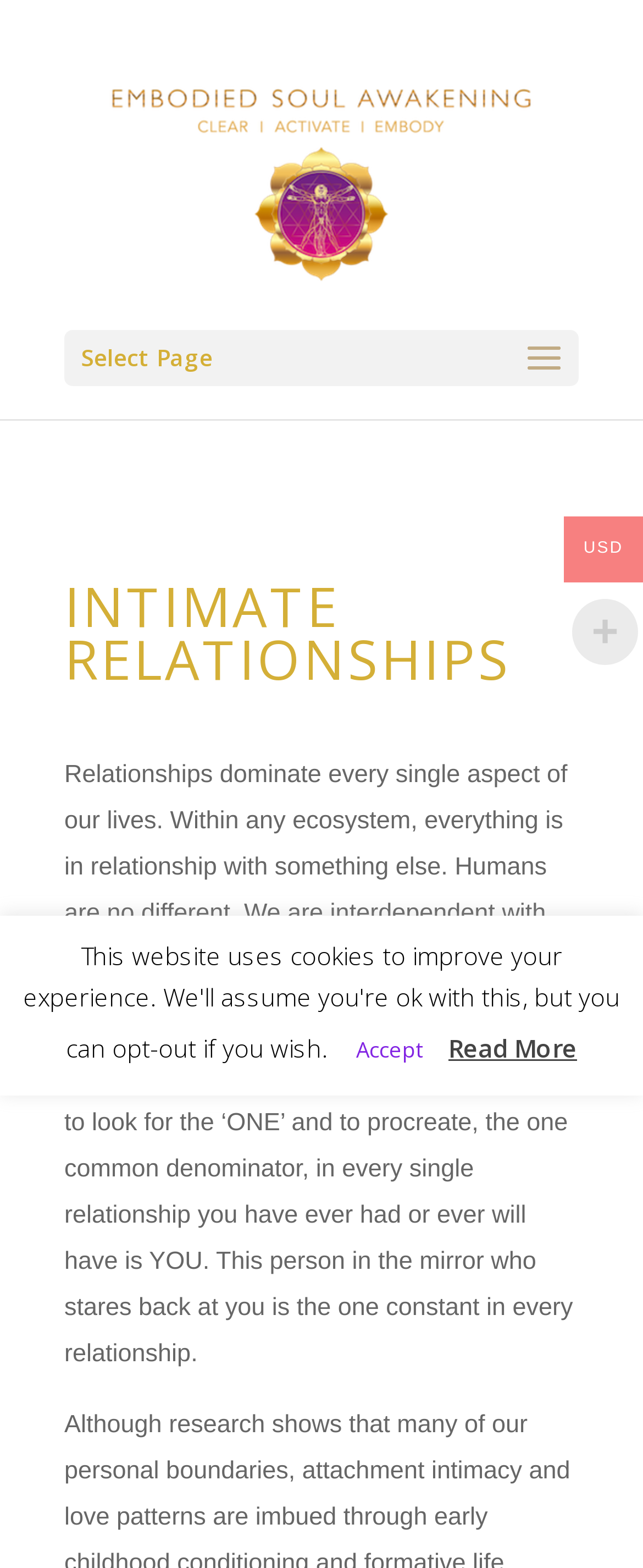Analyze the image and deliver a detailed answer to the question: What is the currency mentioned on this webpage?

The StaticText element with the text 'USD' is located at the bottom right corner of the webpage, indicating that the currency mentioned on this webpage is USD.